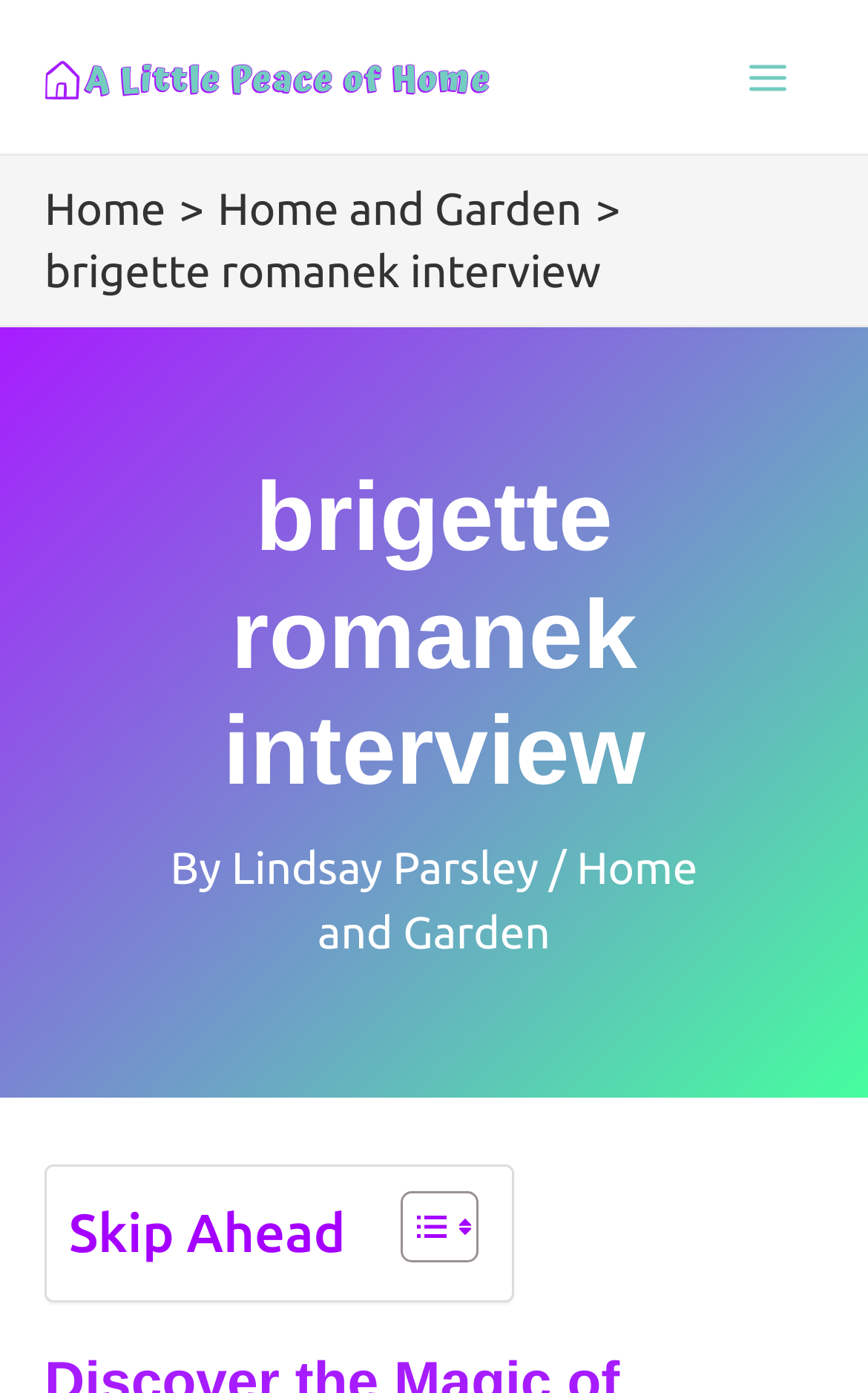Given the element description Click for a map ›, specify the bounding box coordinates of the corresponding UI element in the format (top-left x, top-left y, bottom-right x, bottom-right y). All values must be between 0 and 1.

None